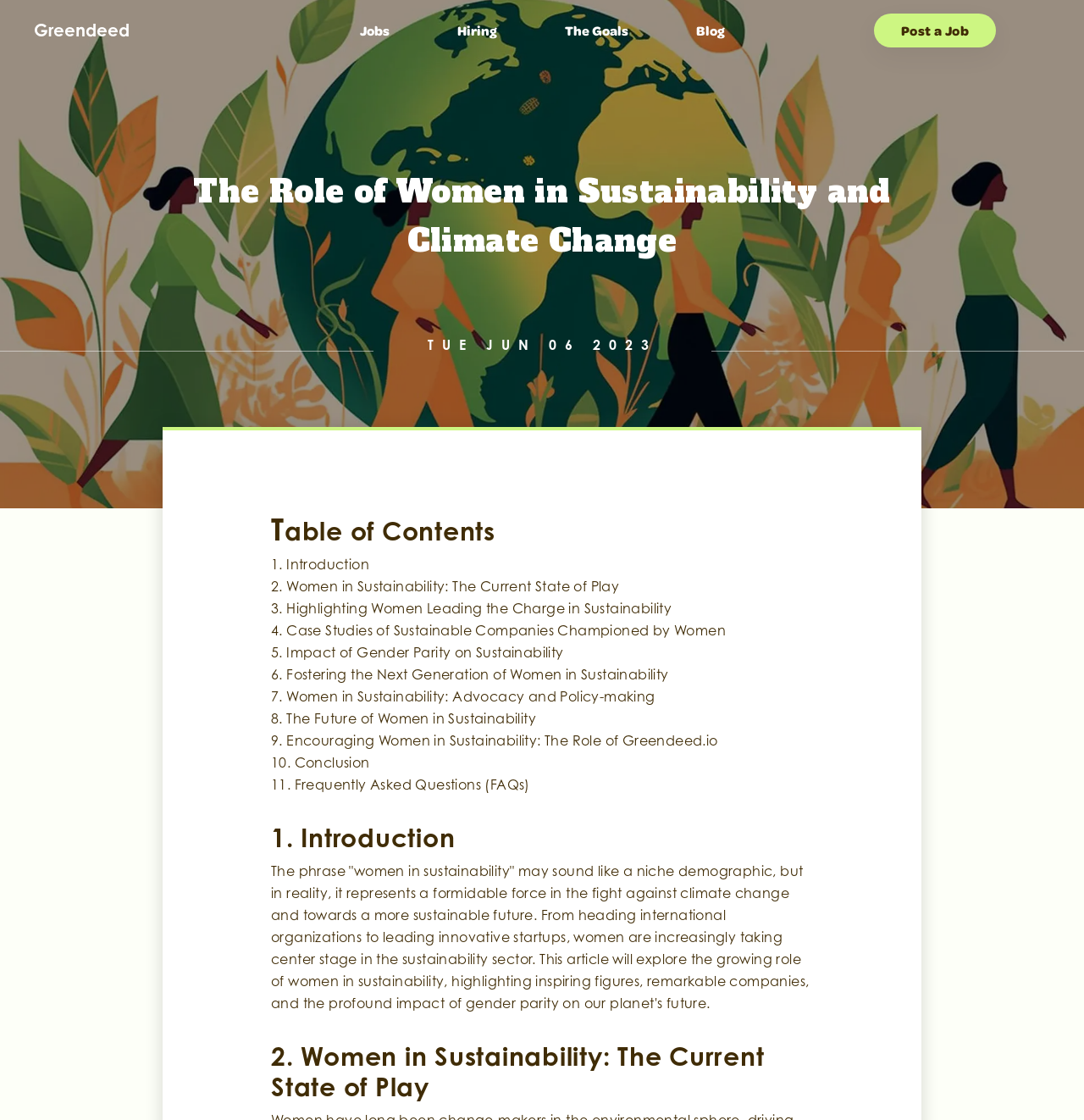Extract the bounding box coordinates for the HTML element that matches this description: "Greendeed". The coordinates should be four float numbers between 0 and 1, i.e., [left, top, right, bottom].

[0.031, 0.017, 0.12, 0.036]